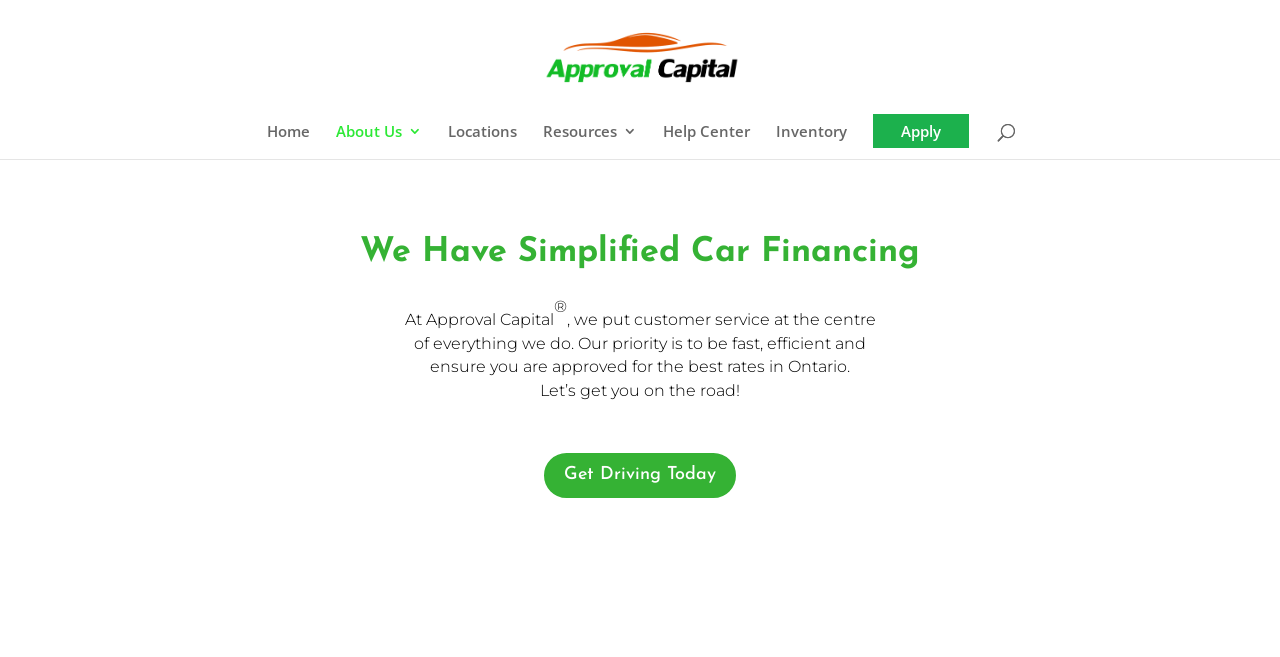Please extract the webpage's main title and generate its text content.

We Have Simplified Car Financing